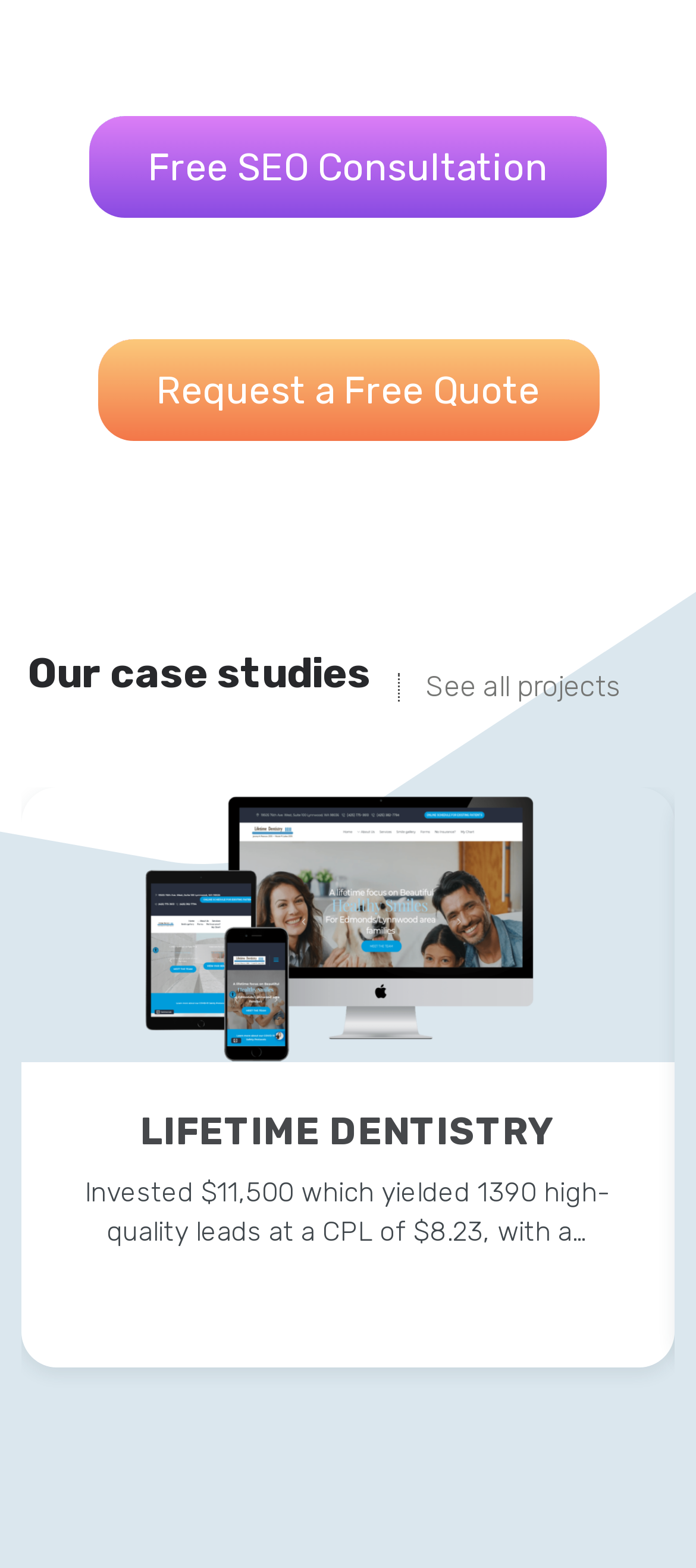Find the bounding box of the UI element described as follows: "title="3-devices-black-min"".

[0.03, 0.502, 0.969, 0.678]